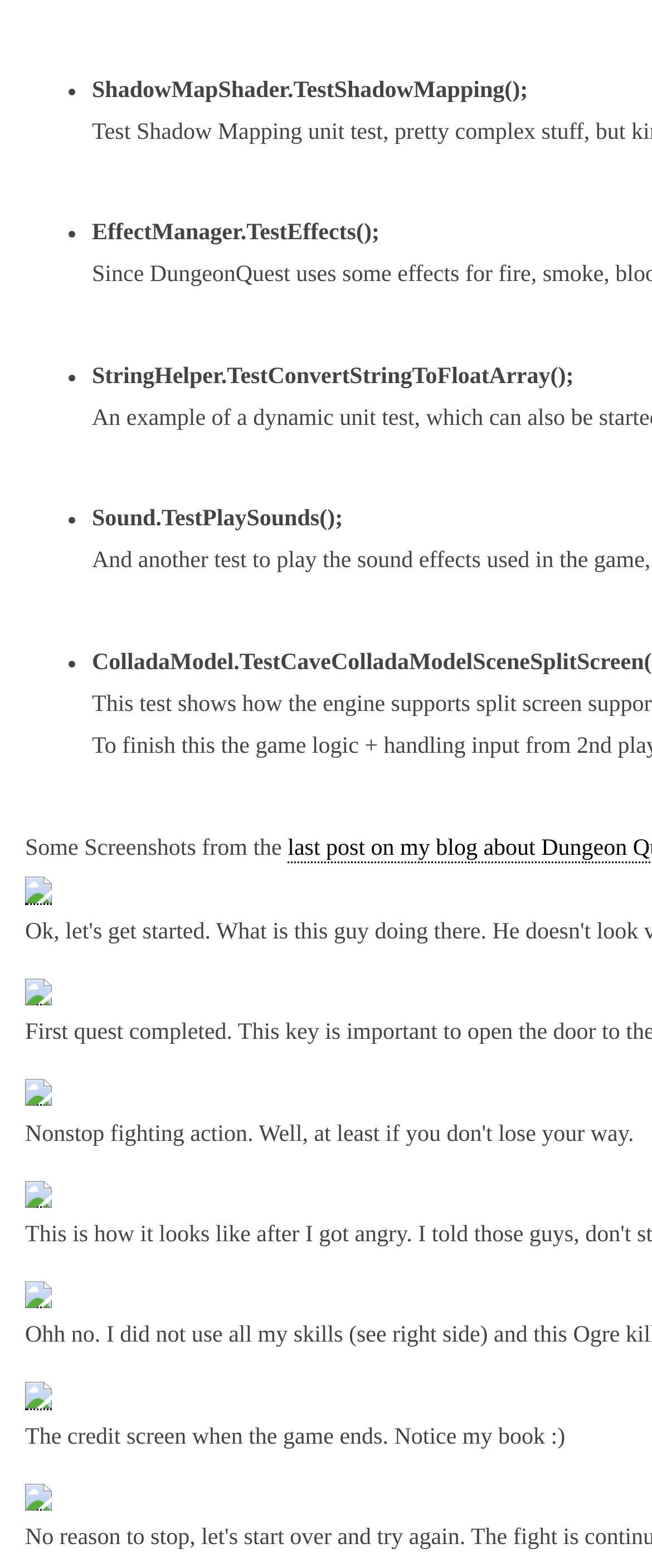How many images are there in the webpage?
Look at the screenshot and respond with one word or a short phrase.

7